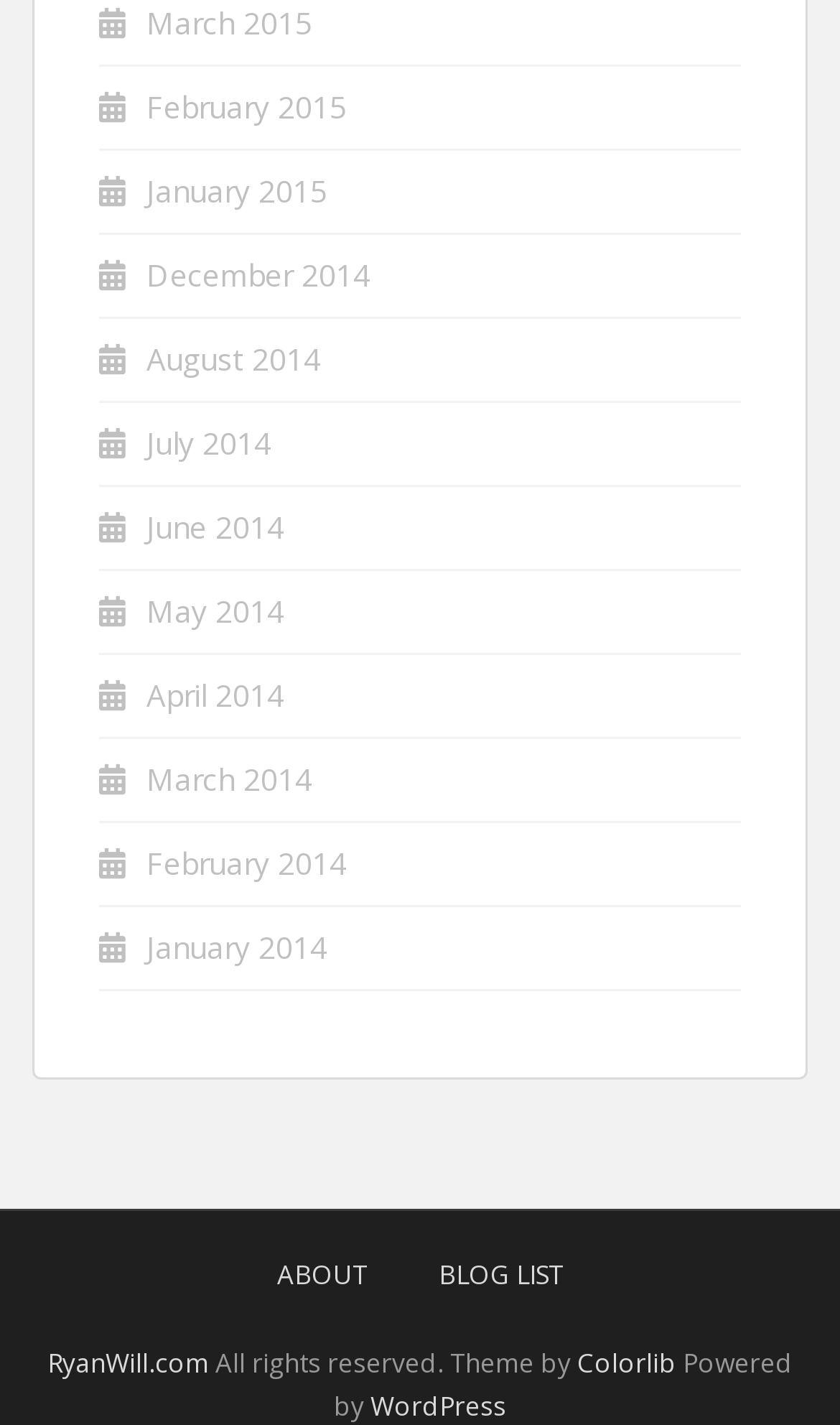Please find the bounding box coordinates of the section that needs to be clicked to achieve this instruction: "Visit RyanWill.com homepage".

[0.056, 0.943, 0.249, 0.969]